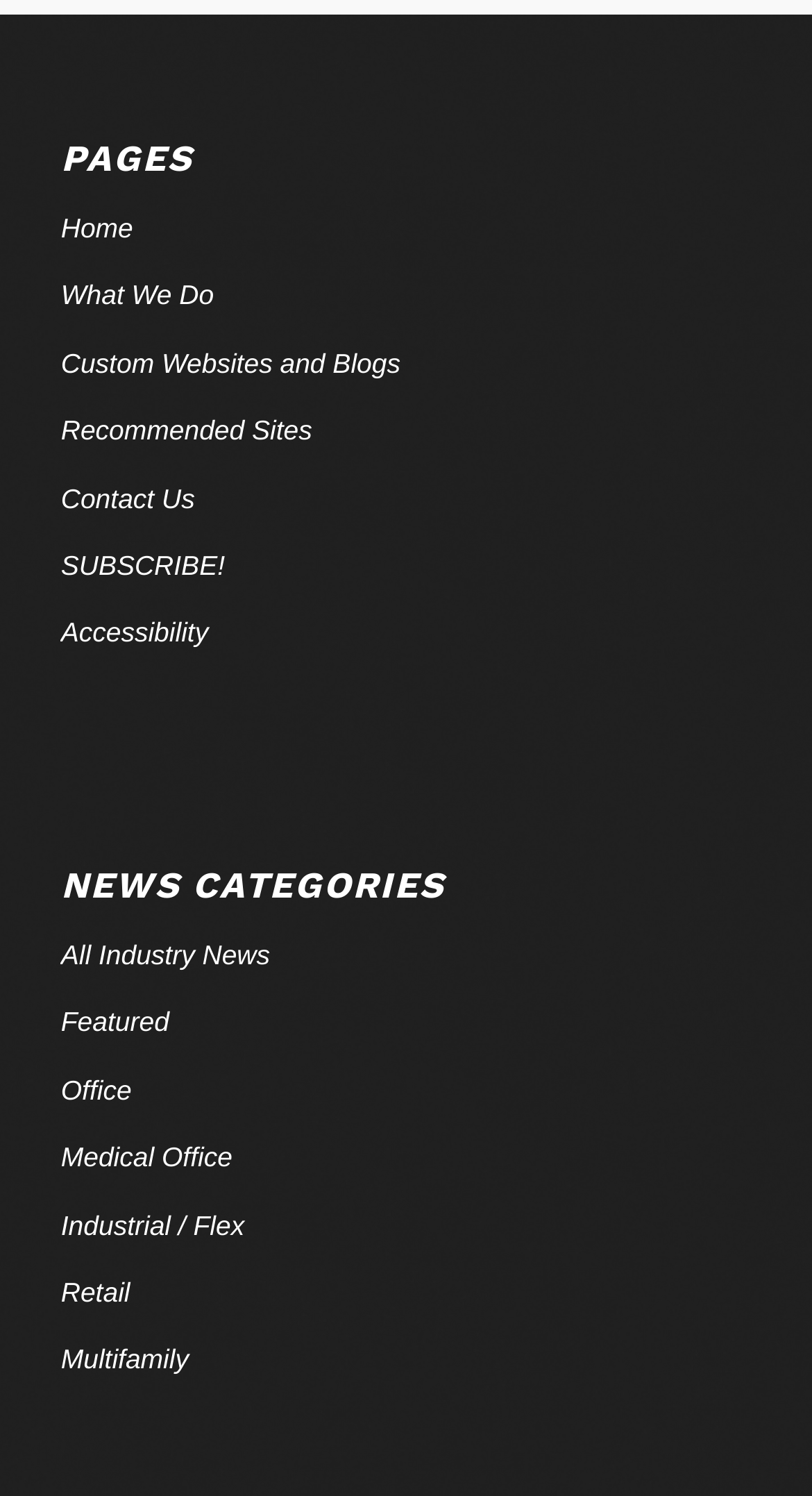Bounding box coordinates must be specified in the format (top-left x, top-left y, bottom-right x, bottom-right y). All values should be floating point numbers between 0 and 1. What are the bounding box coordinates of the UI element described as: April 2023

None